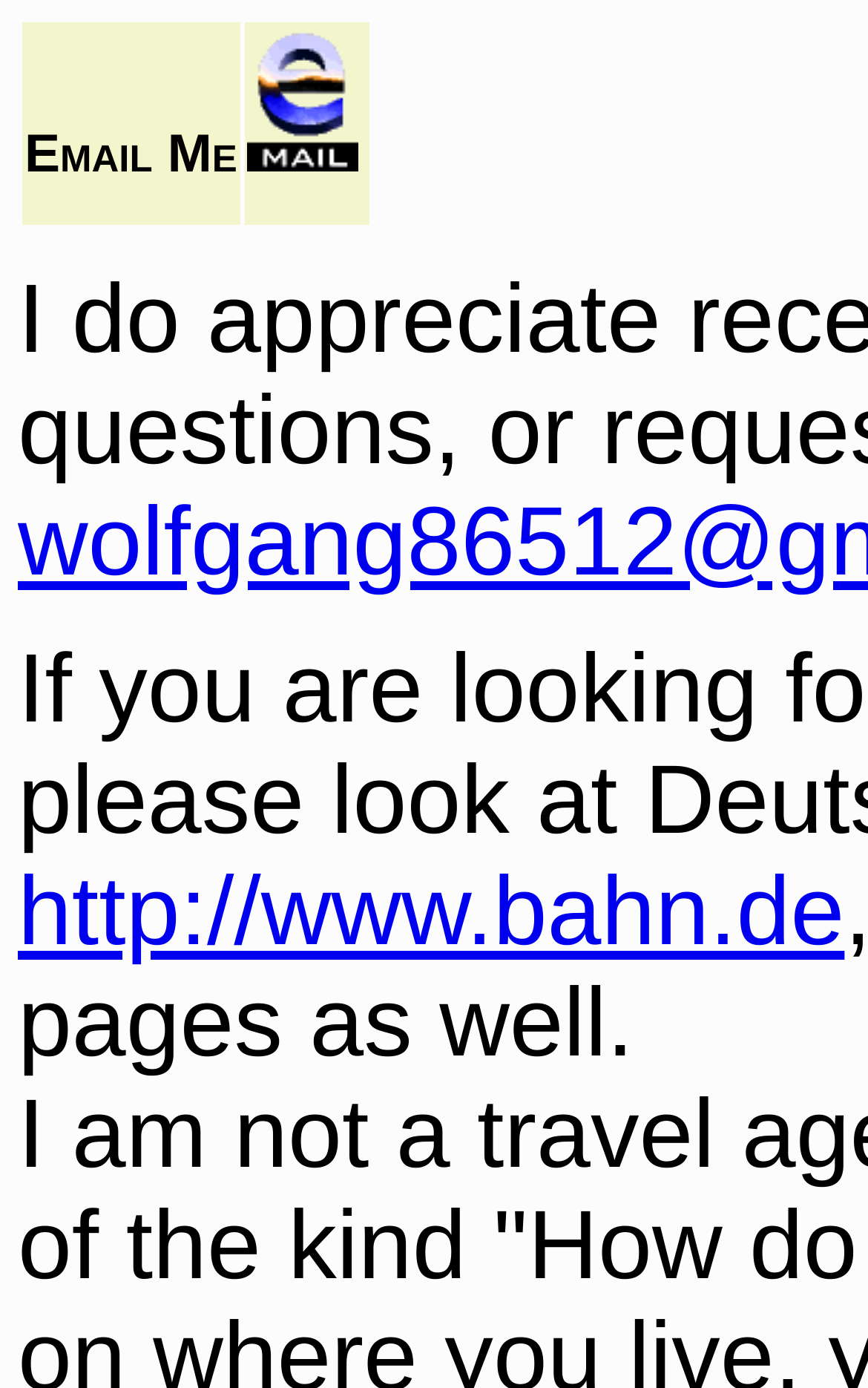What is the text of the heading in the gridcell?
From the image, respond with a single word or phrase.

Email Me